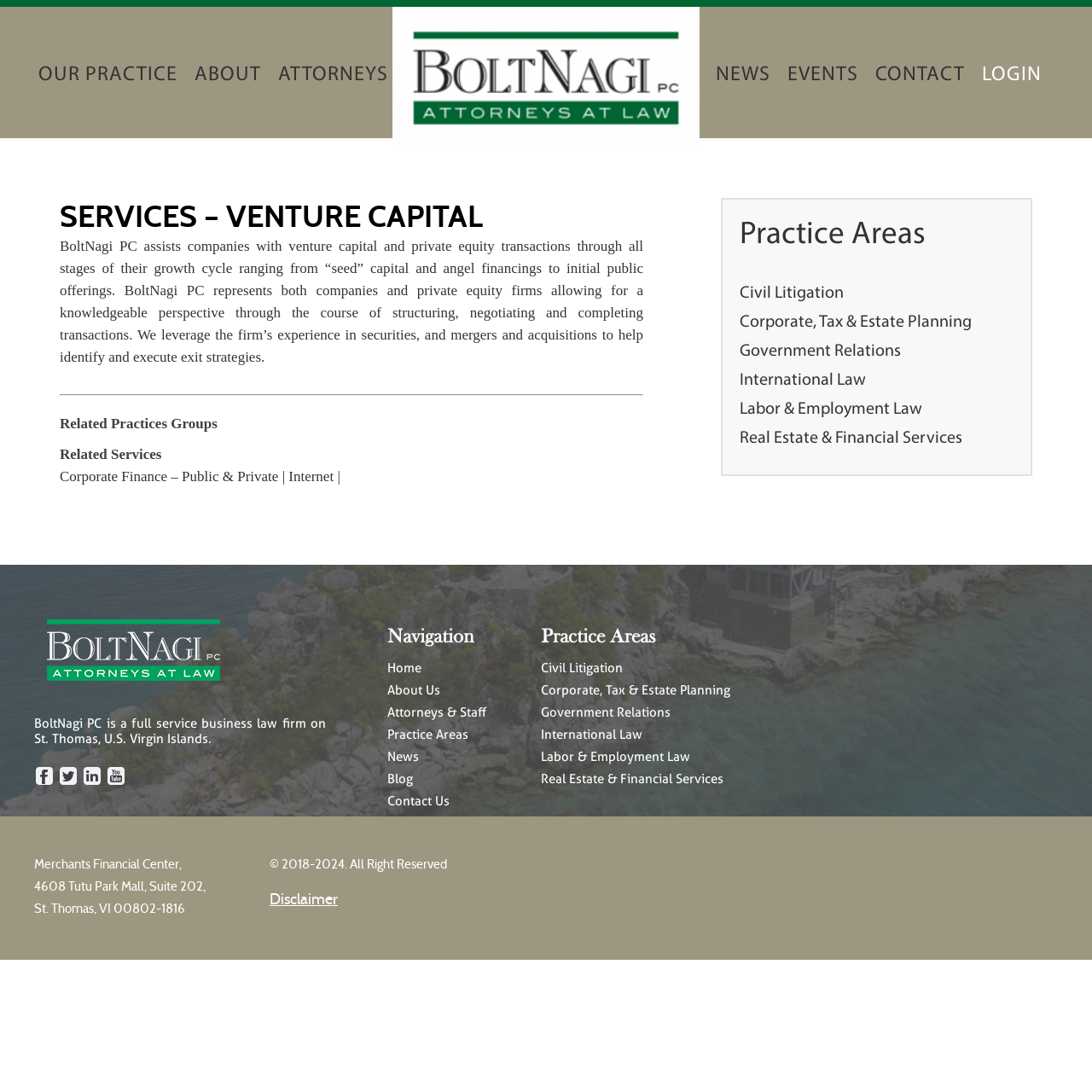Construct a comprehensive caption that outlines the webpage's structure and content.

This webpage is about the services of BoltNagi, PC, a law firm specializing in venture capital. At the top, there are several links to different sections of the website, including "OUR PRACTICE", "ABOUT", "ATTORNEYS", and "NEWS". Below these links, there is a heading that reads "SERVICES – VENTURE CAPITAL" followed by a paragraph of text that describes the firm's services in venture capital and private equity transactions.

To the right of this text, there is a separator line, and below it, there are two headings: "Related Practices Groups" and "Related Services". Under these headings, there are links to specific practice areas, such as "Corporate Finance – Public & Private" and "Internet".

On the right side of the page, there is a section titled "Practice Areas" with links to various practice areas, including "Civil Litigation", "Corporate, Tax & Estate Planning", and "Real Estate & Financial Services".

At the bottom of the page, there are social media links to Facebook, Twitter, LinkedIn, and YouTube, as well as a navigation menu with links to different sections of the website, including "Home", "About Us", and "Contact Us". There is also a section with the firm's address and a copyright notice.

Overall, the webpage is organized into different sections, with clear headings and links to various practice areas and services offered by BoltNagi, PC.